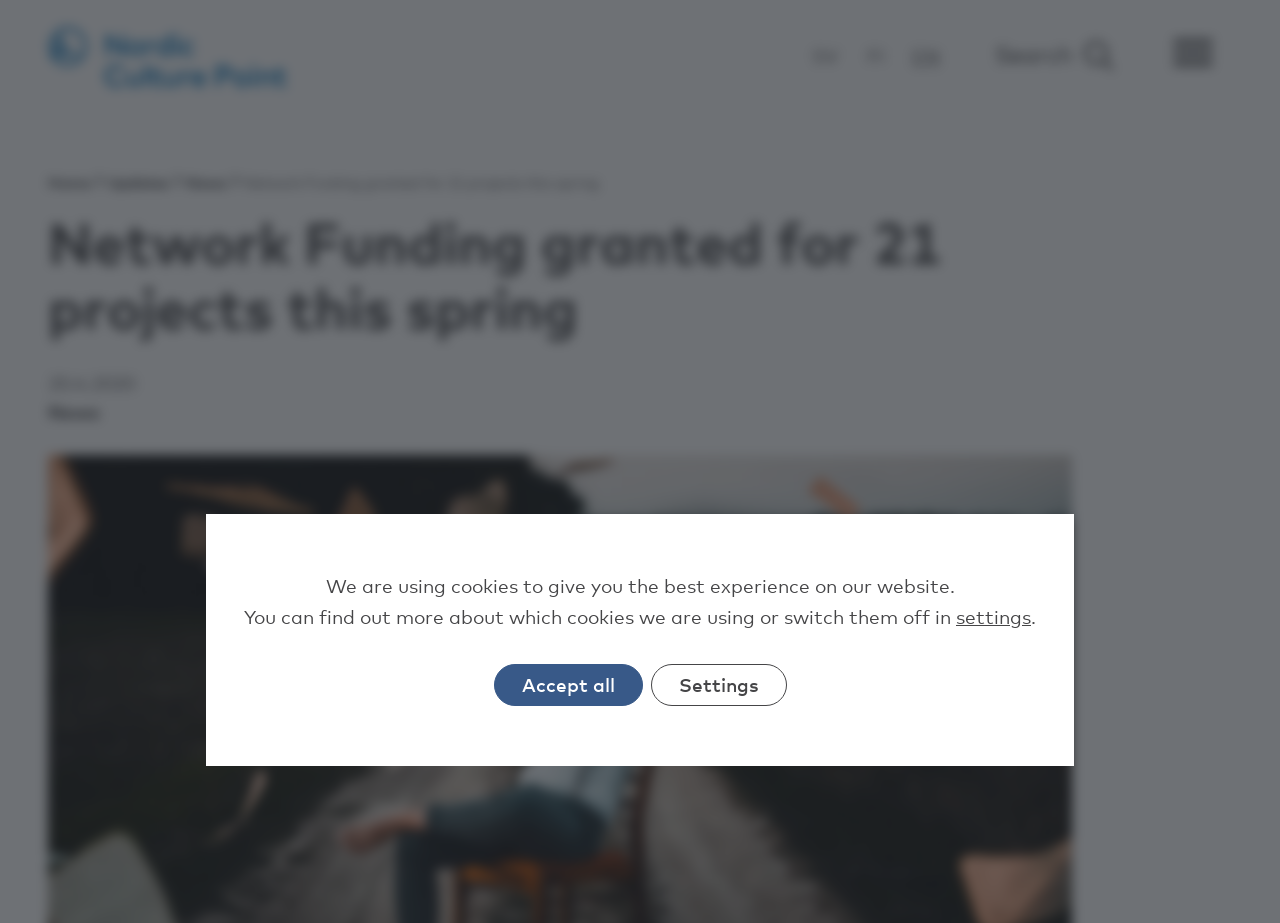What is the language of the webpage?
Please provide a full and detailed response to the question.

The language menu is present on the webpage, which indicates that the webpage is available in multiple languages. The options available are SV, FI, and EN, which correspond to Swedish, Finnish, and English respectively.